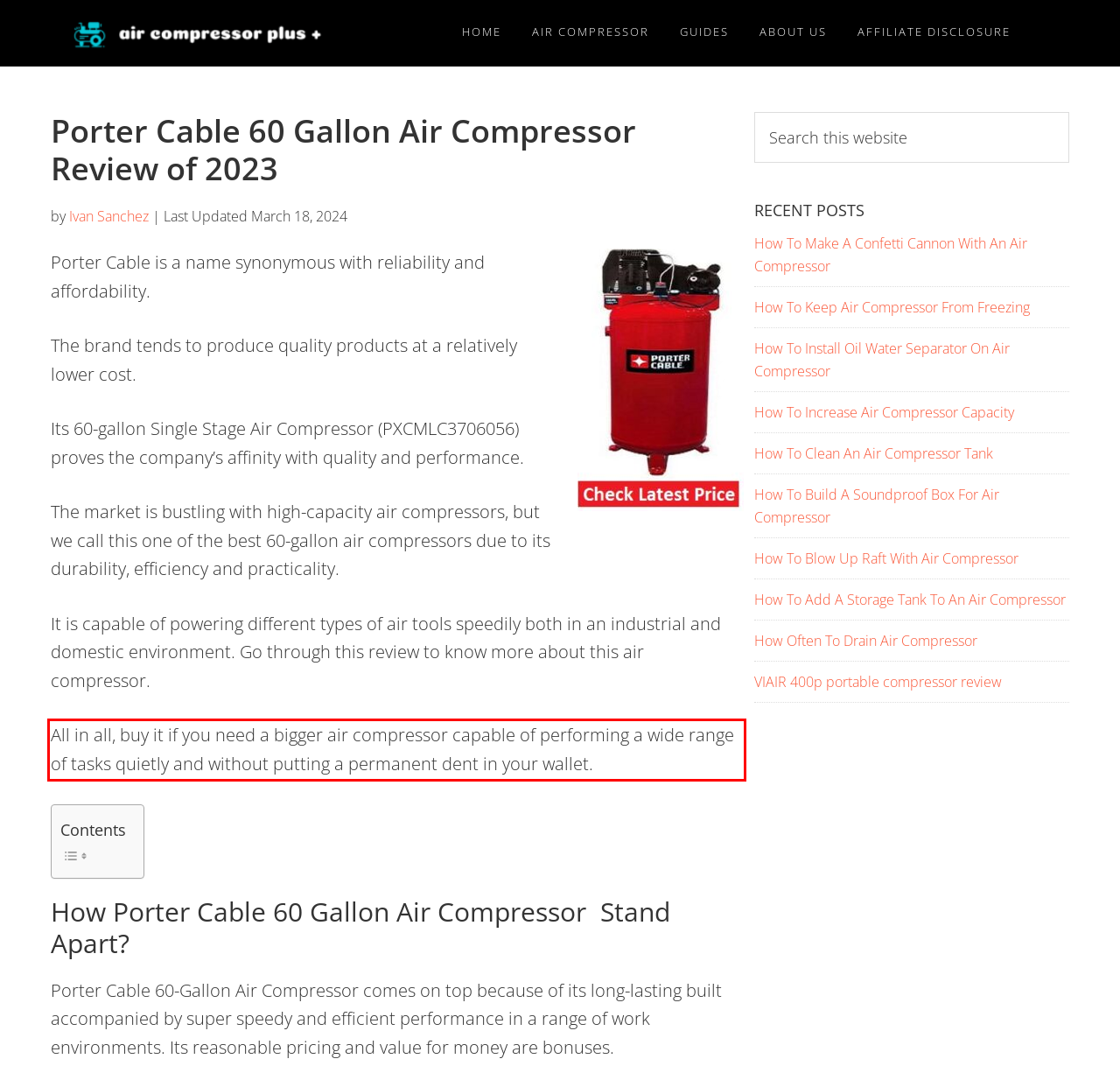Please examine the webpage screenshot containing a red bounding box and use OCR to recognize and output the text inside the red bounding box.

All in all, buy it if you need a bigger air compressor capable of performing a wide range of tasks quietly and without putting a permanent dent in your wallet.